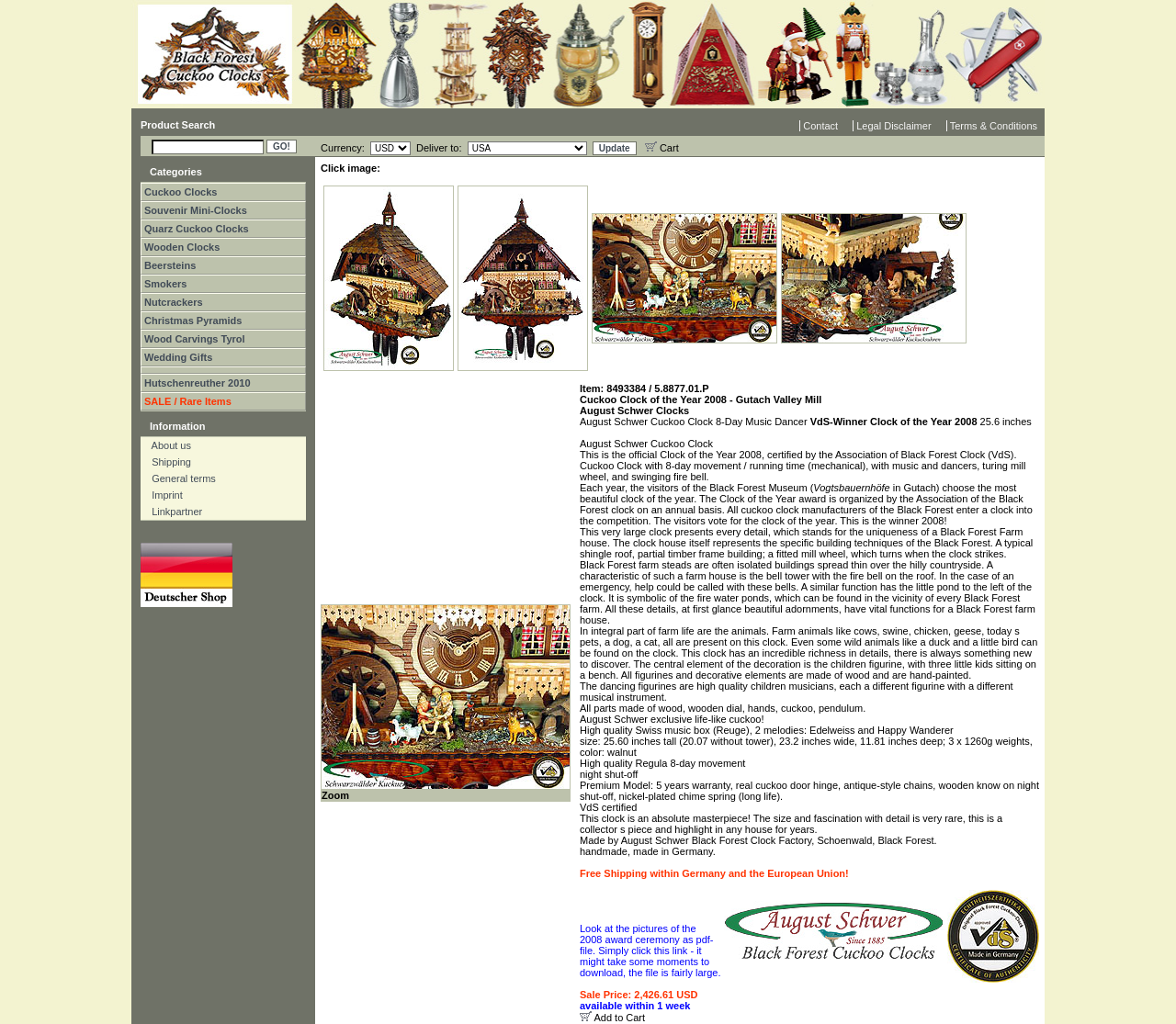Please predict the bounding box coordinates of the element's region where a click is necessary to complete the following instruction: "View cart". The coordinates should be represented by four float numbers between 0 and 1, i.e., [left, top, right, bottom].

[0.548, 0.139, 0.577, 0.149]